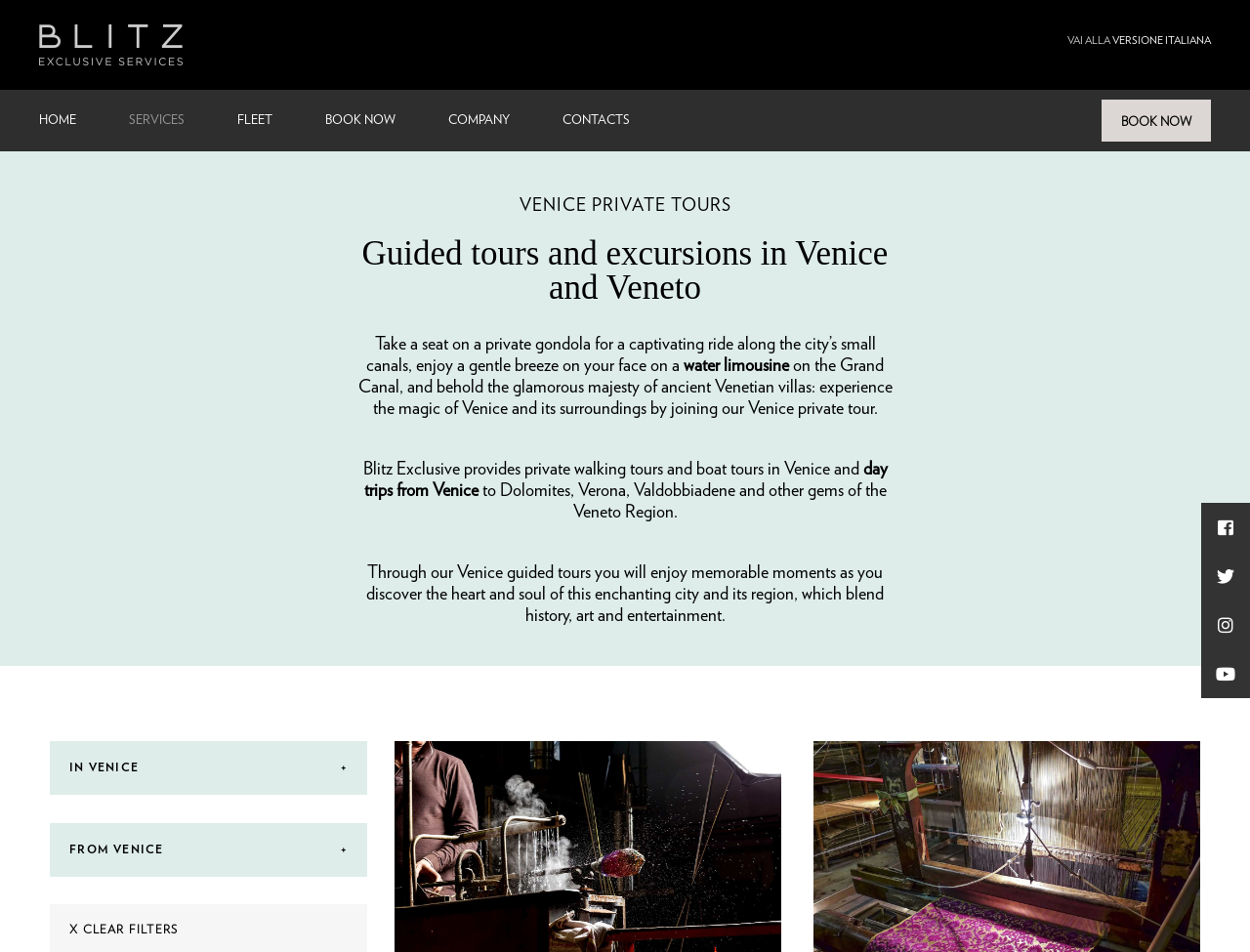Identify the bounding box coordinates of the area that should be clicked in order to complete the given instruction: "Click on the 'BOOK NOW' button". The bounding box coordinates should be four float numbers between 0 and 1, i.e., [left, top, right, bottom].

[0.26, 0.094, 0.355, 0.159]